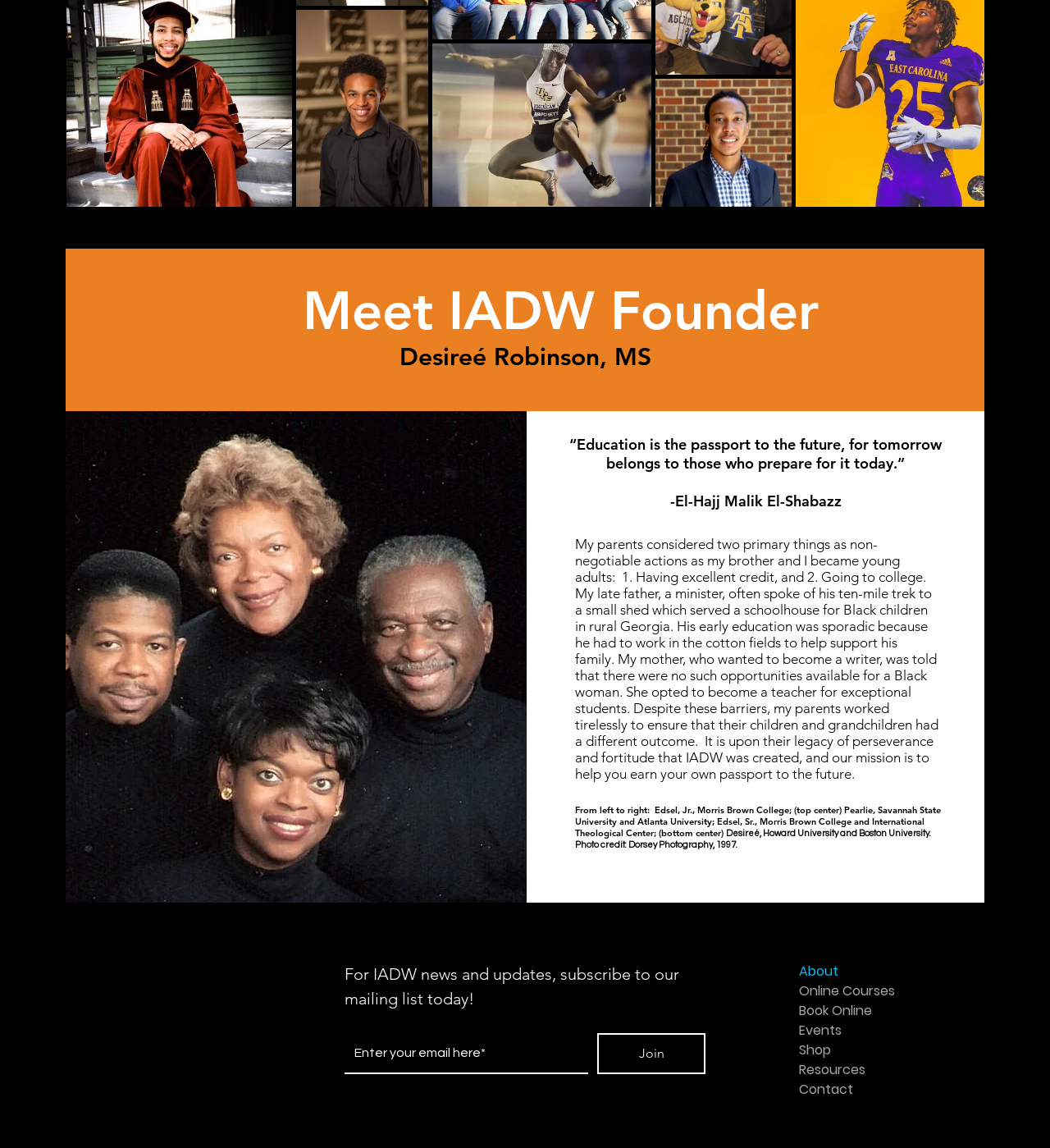Use the information in the screenshot to answer the question comprehensively: What is the purpose of IADW?

I found the answer by reading the StaticText element with the text 'It is upon their legacy of perseverance and fortitude that IADW was created, and our mission is to help you earn your own passport to the future.' This suggests that the purpose of IADW is to help individuals earn their own passport to the future.